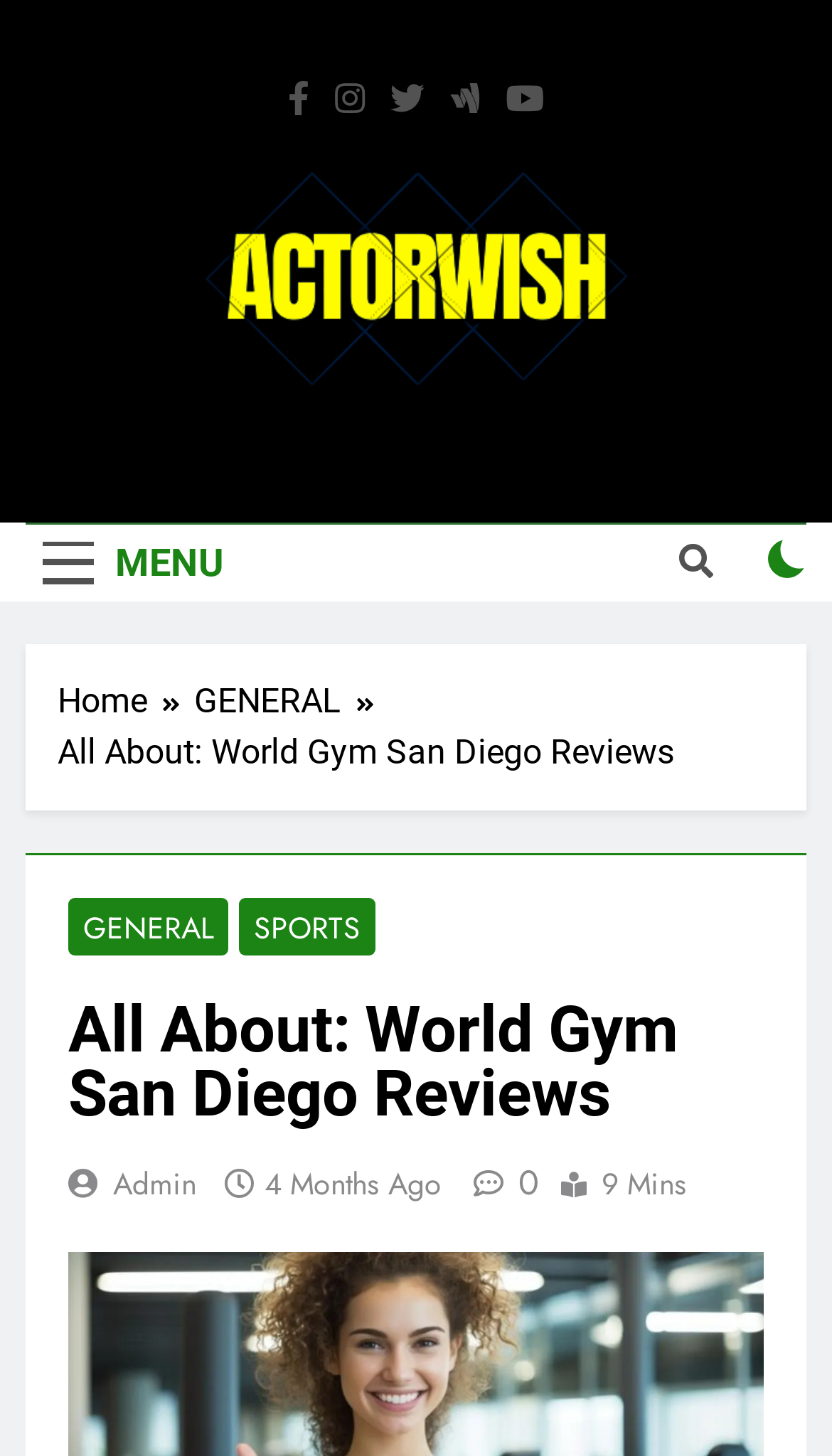Please identify the bounding box coordinates of the element's region that should be clicked to execute the following instruction: "Click on the Actorwish logo". The bounding box coordinates must be four float numbers between 0 and 1, i.e., [left, top, right, bottom].

[0.244, 0.116, 0.756, 0.278]